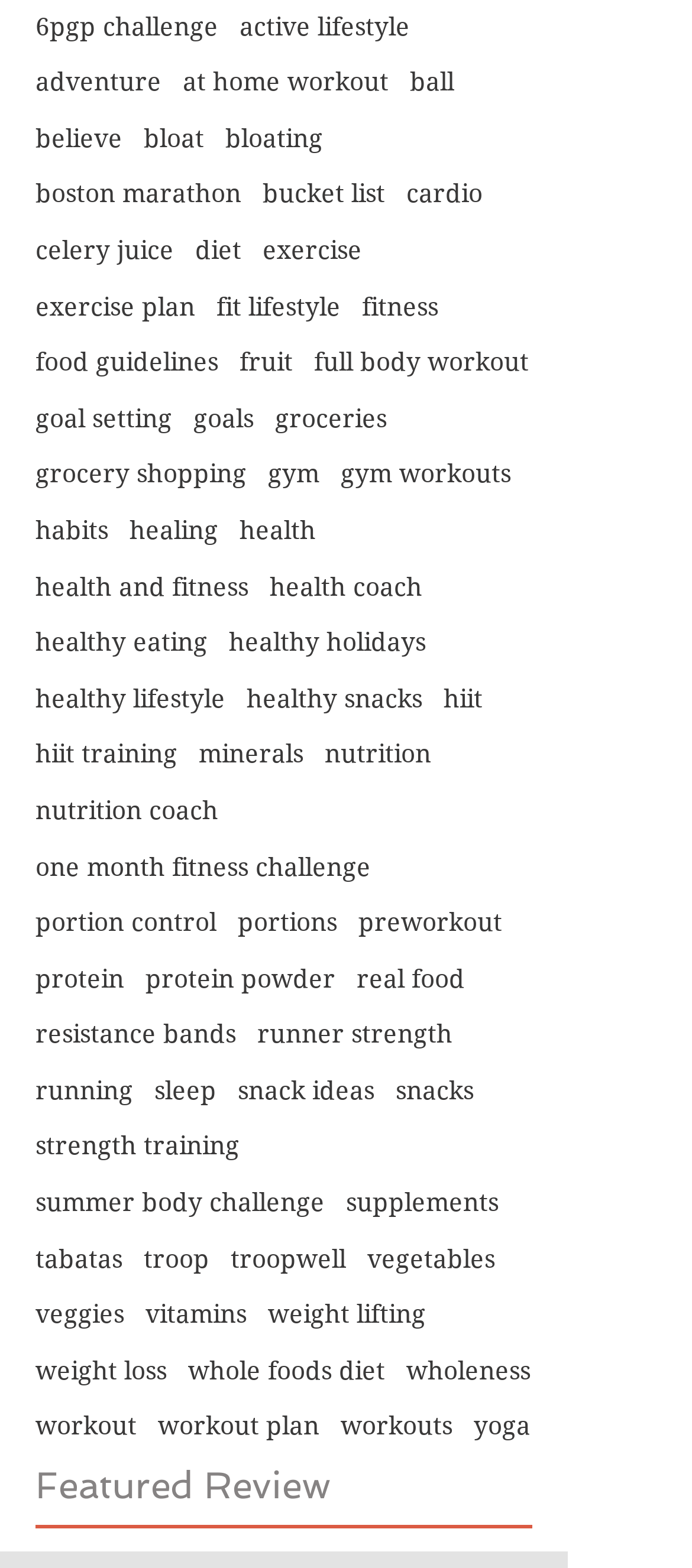Provide the bounding box coordinates of the HTML element described by the text: "whole foods diet". The coordinates should be in the format [left, top, right, bottom] with values between 0 and 1.

[0.272, 0.864, 0.556, 0.886]